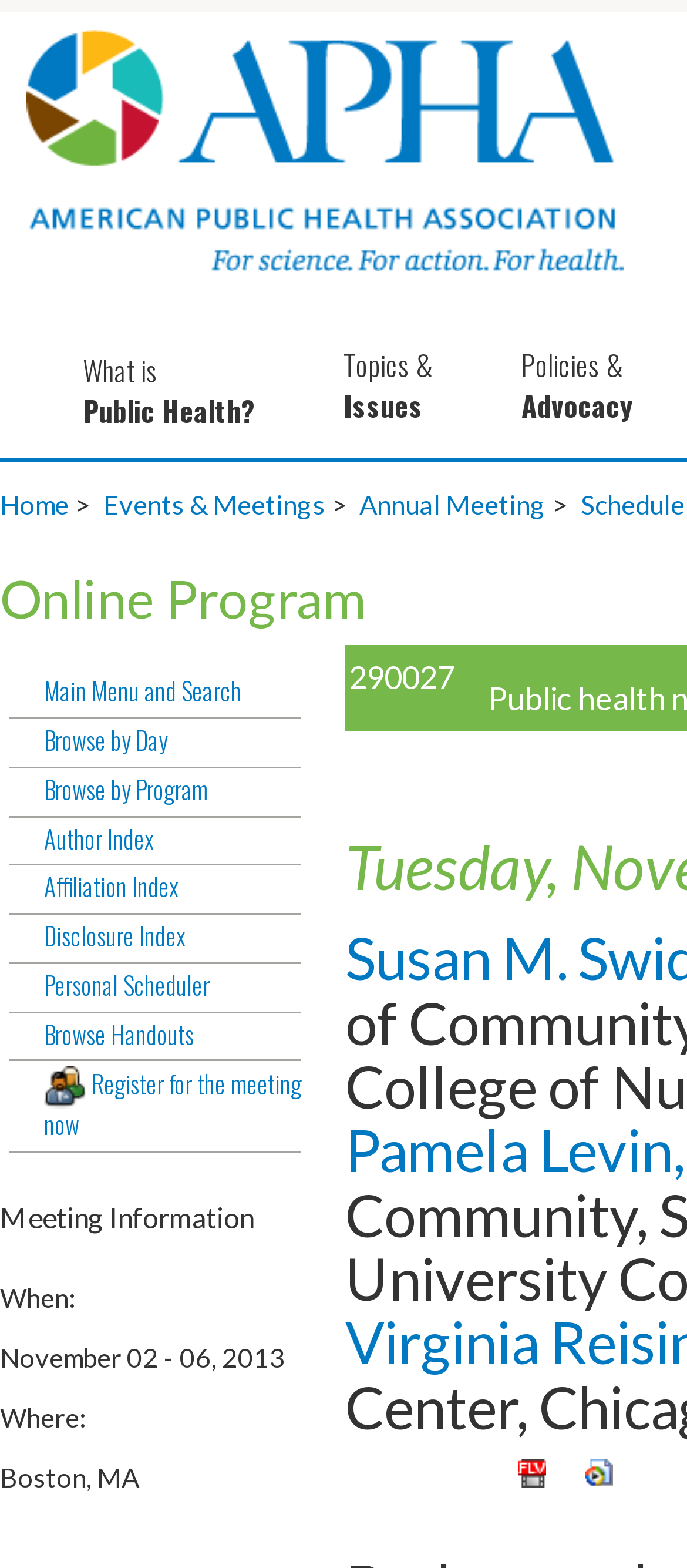How many images are there on the webpage?
Based on the image, provide a one-word or brief-phrase response.

2